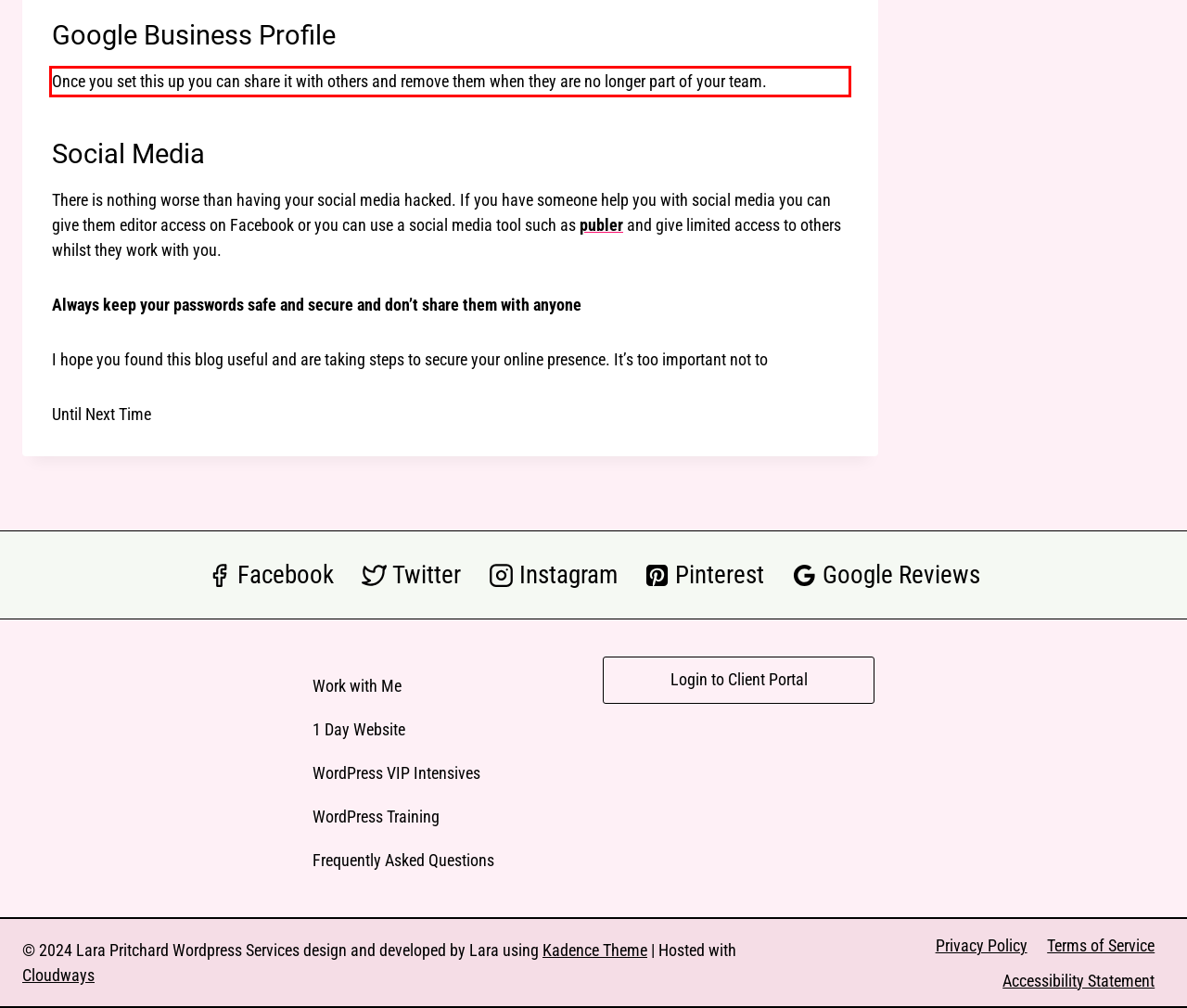Analyze the screenshot of a webpage where a red rectangle is bounding a UI element. Extract and generate the text content within this red bounding box.

Once you set this up you can share it with others and remove them when they are no longer part of your team.